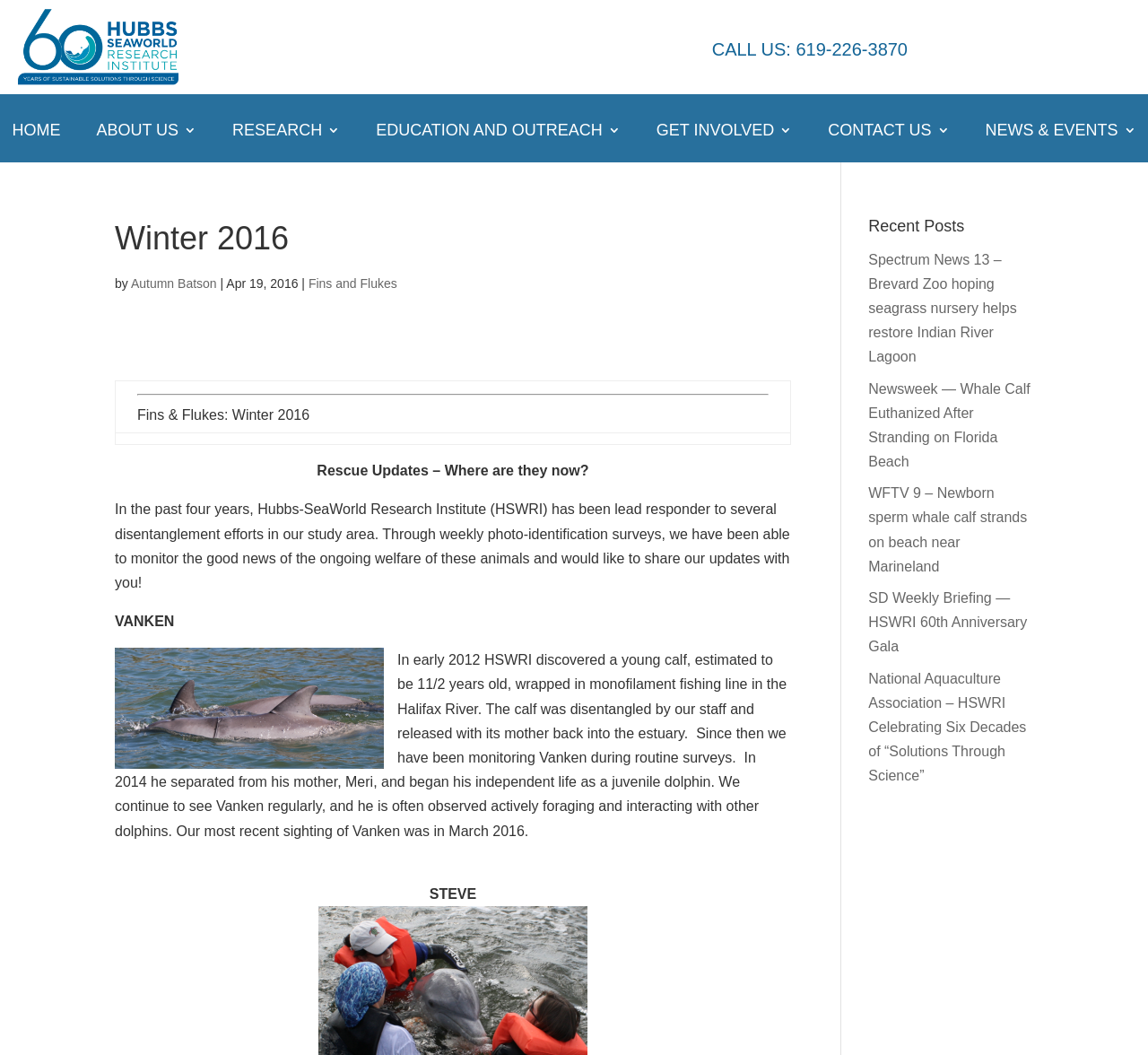Predict the bounding box coordinates of the area that should be clicked to accomplish the following instruction: "Read the 'Winter 2016' article". The bounding box coordinates should consist of four float numbers between 0 and 1, i.e., [left, top, right, bottom].

[0.1, 0.203, 0.689, 0.257]